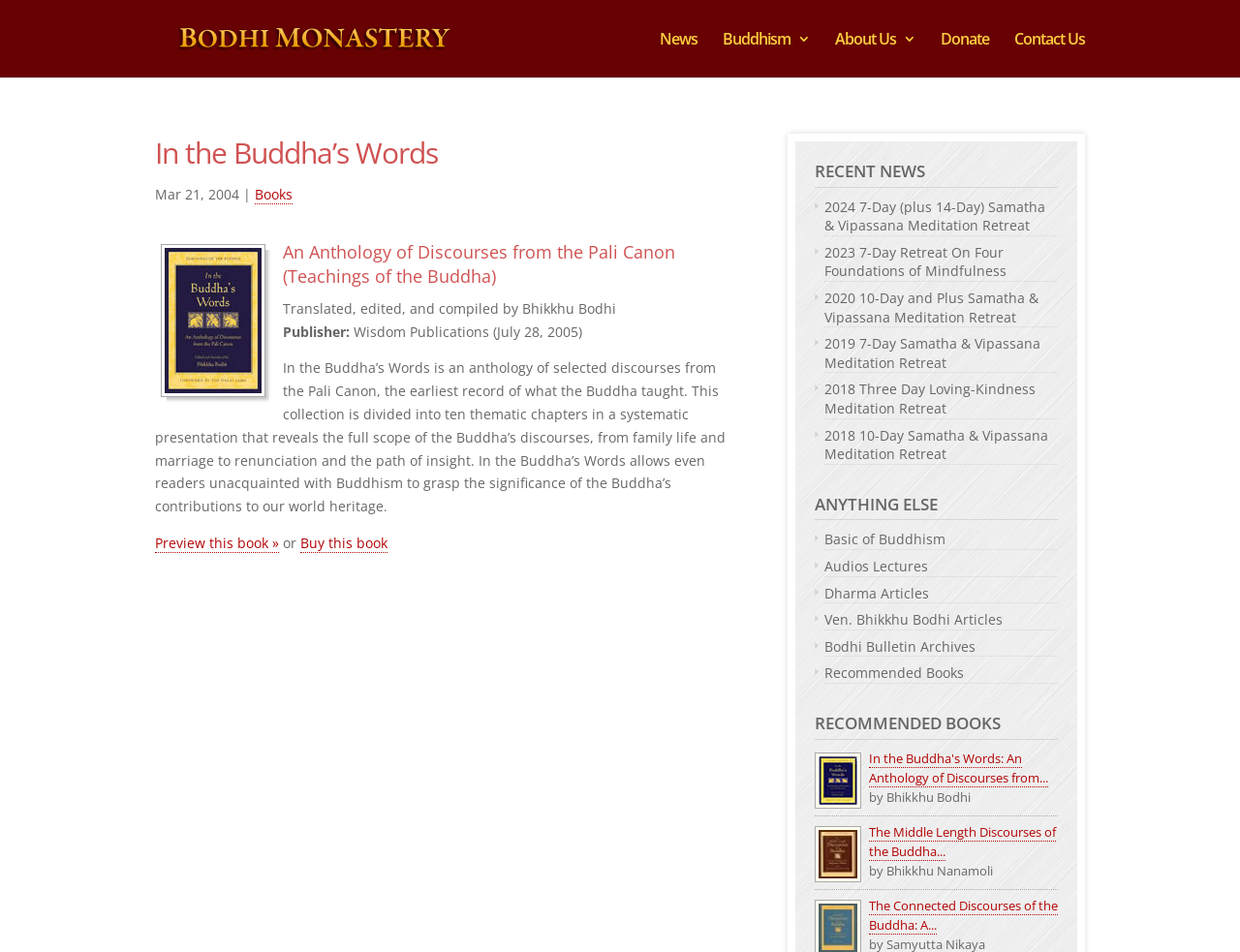Provide the text content of the webpage's main heading.

In the Buddha’s Words